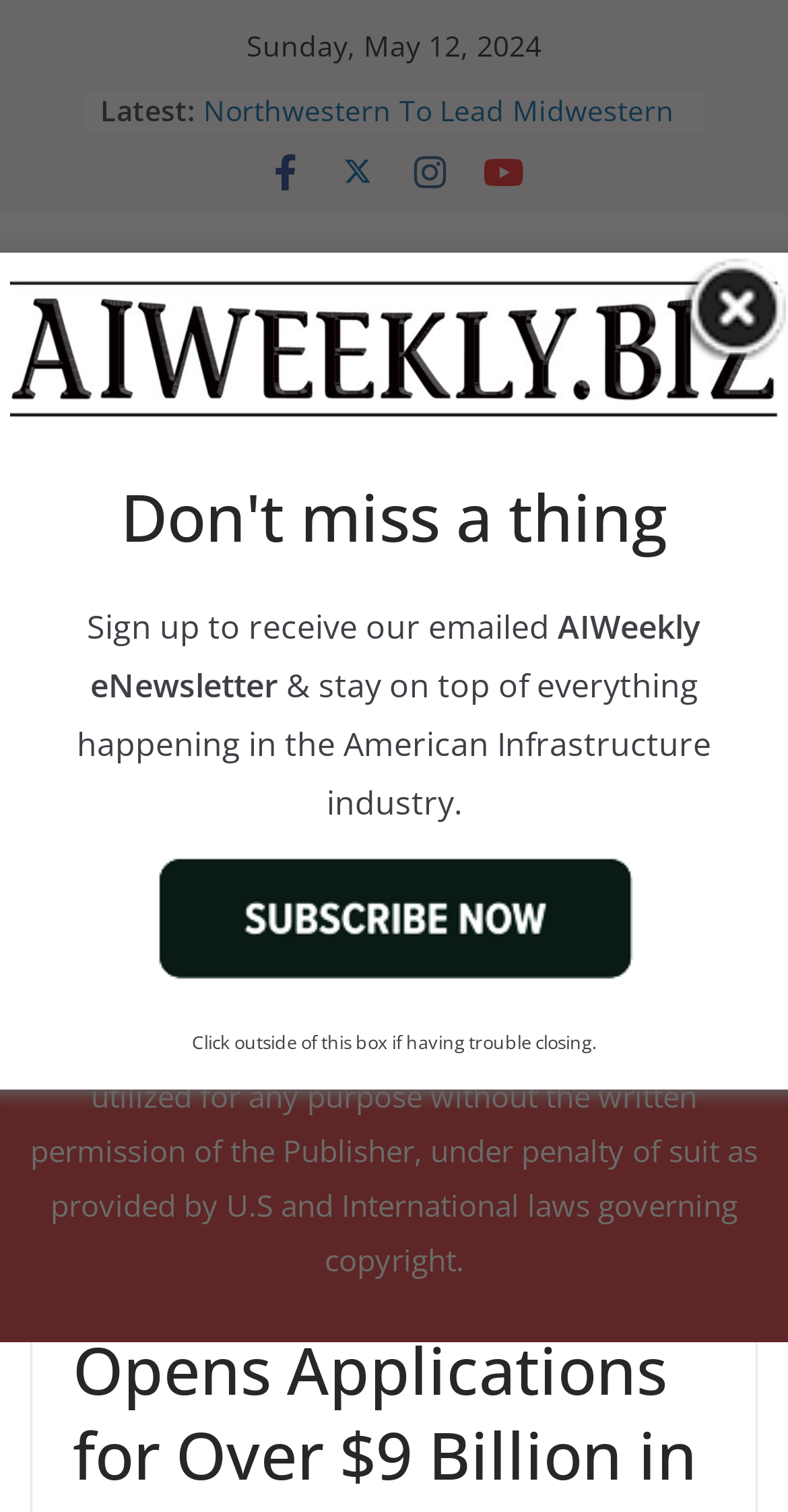Could you provide the bounding box coordinates for the portion of the screen to click to complete this instruction: "Click on 'Close'"?

[0.869, 0.17, 0.997, 0.237]